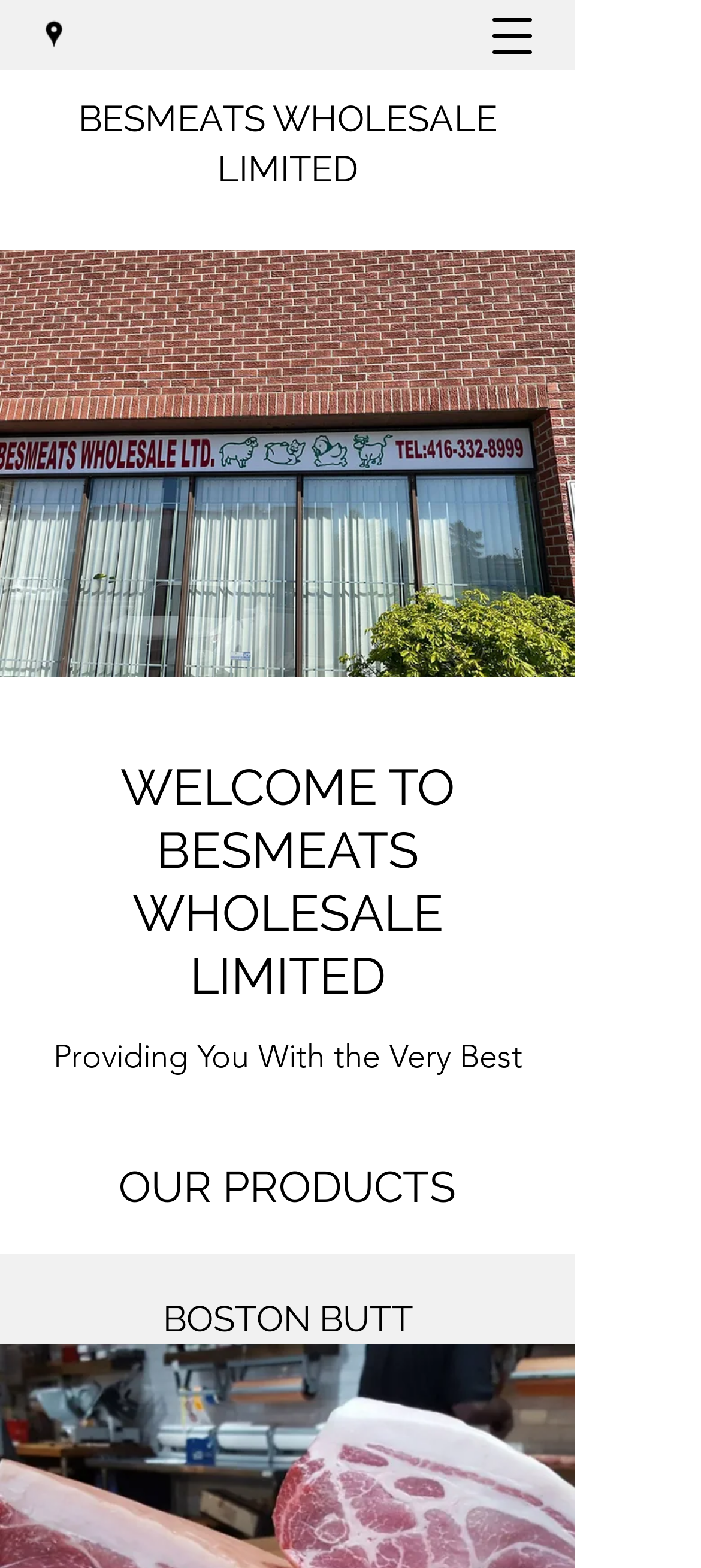Determine the main headline from the webpage and extract its text.

WELCOME TO BESMEATS WHOLESALE LIMITED